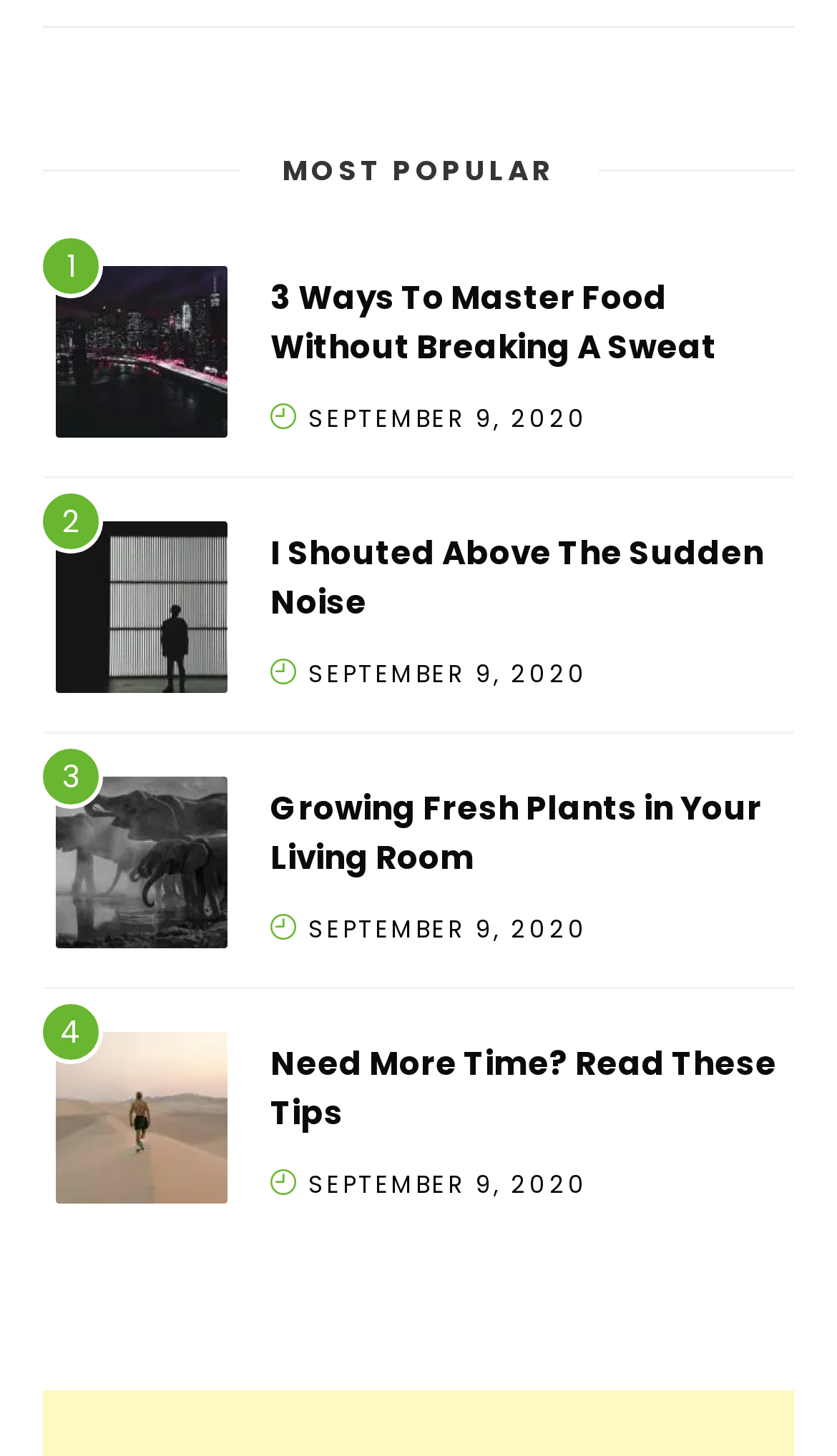Find the bounding box coordinates for the area that should be clicked to accomplish the instruction: "click the link to read 'Need More Time? Read These Tips'".

[0.323, 0.715, 0.928, 0.779]